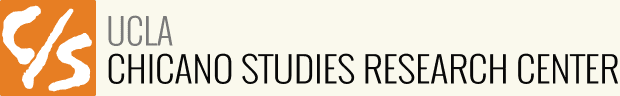What is the purpose of the center?
Examine the image and provide an in-depth answer to the question.

The visual representation of the logo serves as a gateway to the center's mission, which is to explore Chicano studies and promote research in the field.